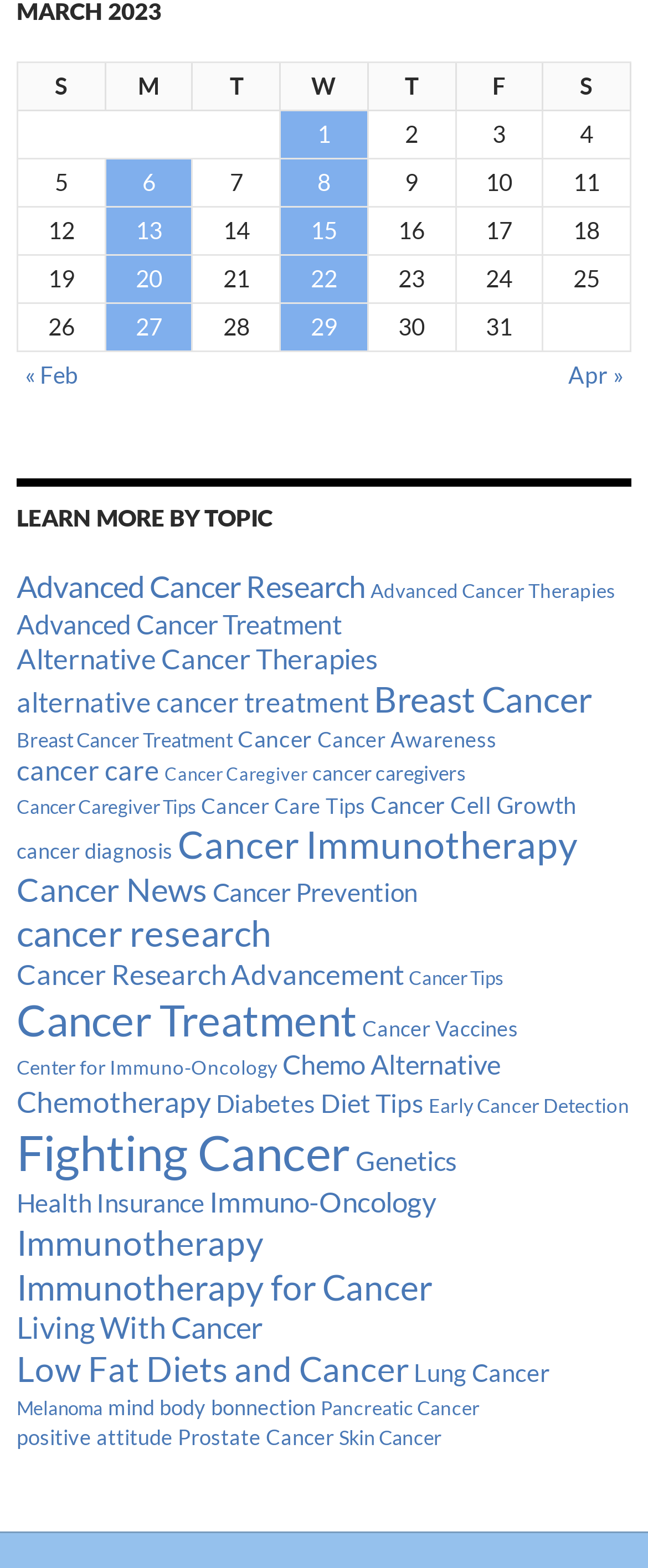Please specify the bounding box coordinates of the clickable section necessary to execute the following command: "Explore 'Cancer News'".

[0.026, 0.555, 0.321, 0.579]